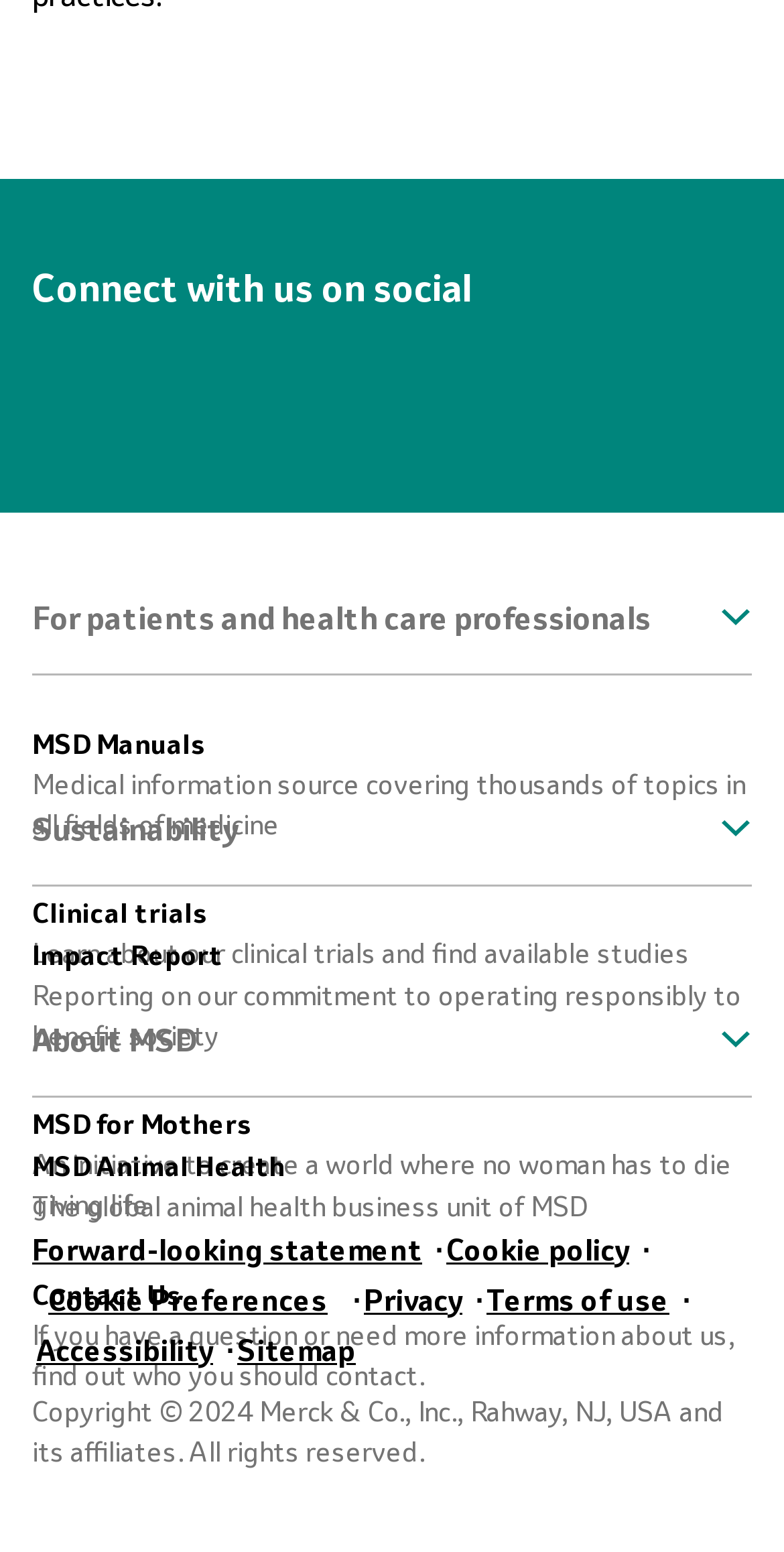How many checkboxes are there on the webpage?
Relying on the image, give a concise answer in one word or a brief phrase.

3